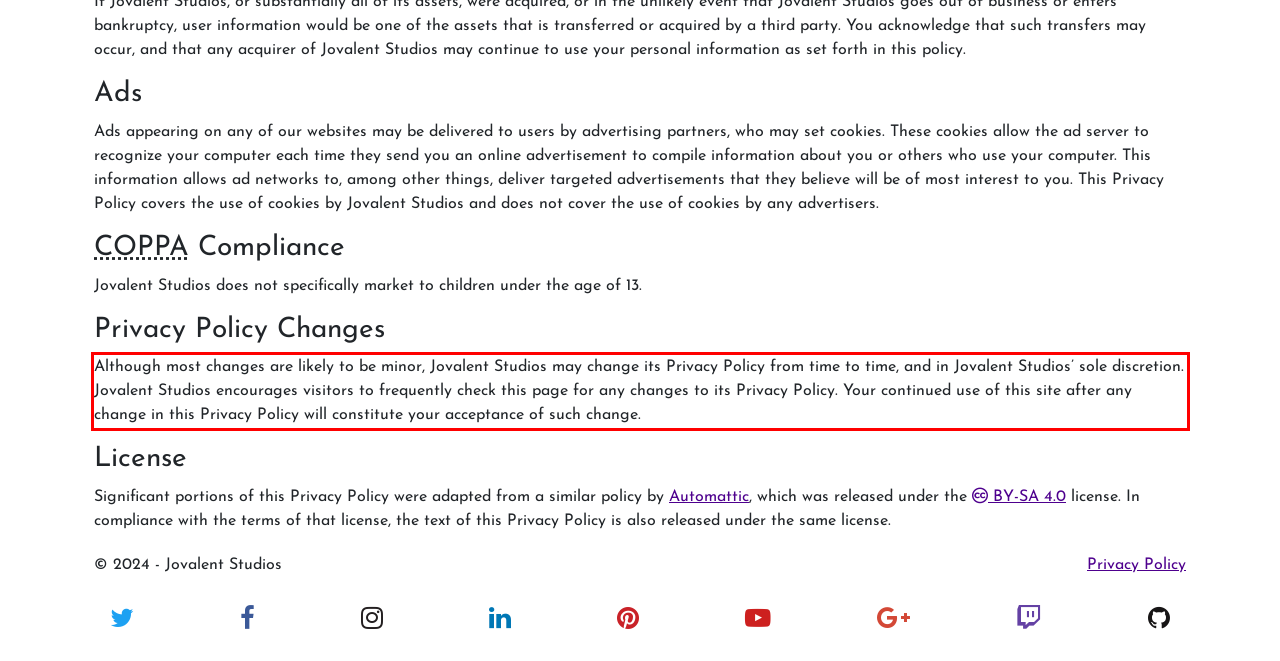You have a screenshot of a webpage with a red bounding box. Identify and extract the text content located inside the red bounding box.

Although most changes are likely to be minor, Jovalent Studios may change its Privacy Policy from time to time, and in Jovalent Studios’ sole discretion. Jovalent Studios encourages visitors to frequently check this page for any changes to its Privacy Policy. Your continued use of this site after any change in this Privacy Policy will constitute your acceptance of such change.